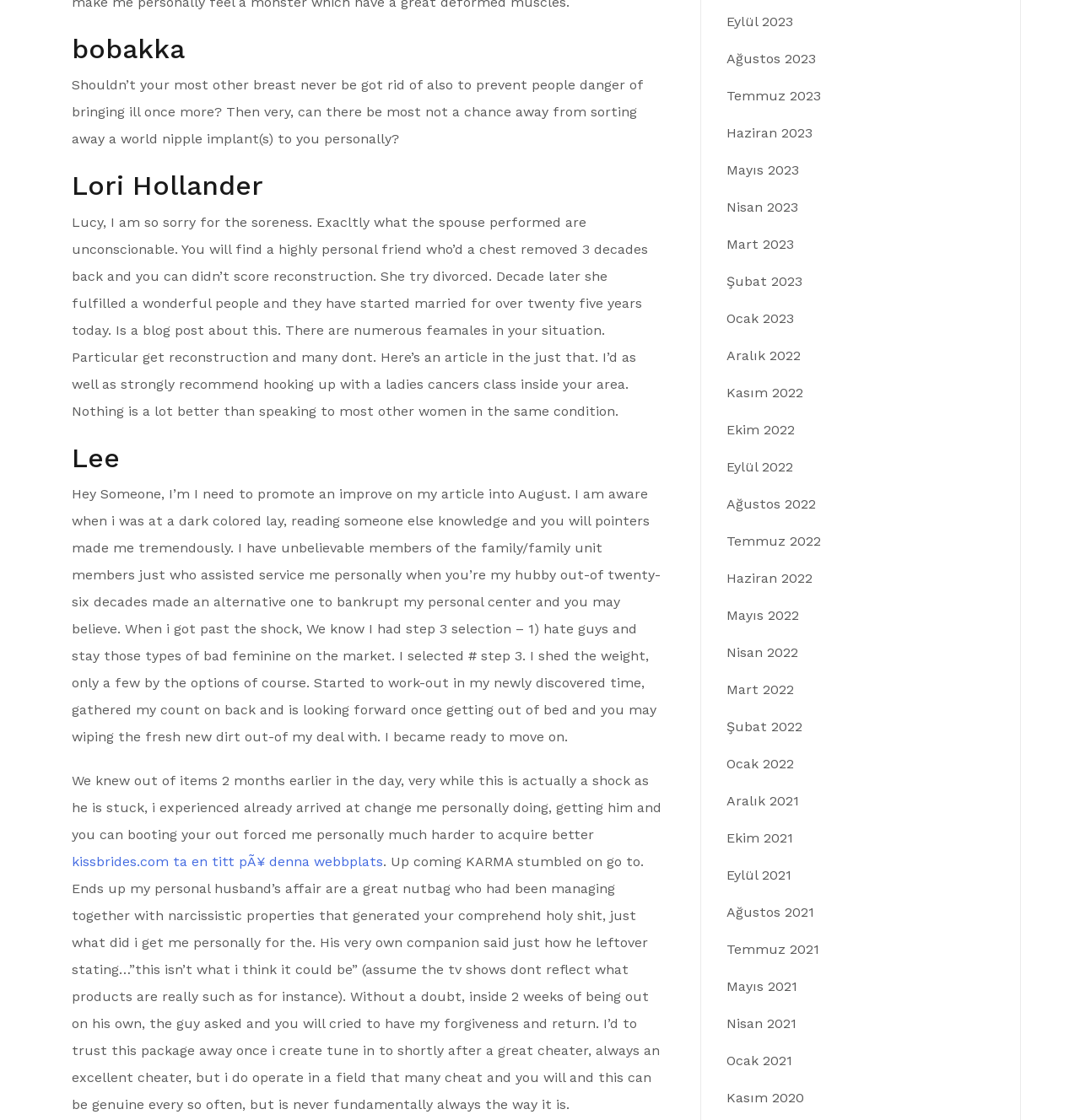Reply to the question below using a single word or brief phrase:
What is the language of the link 'kissbrides.com ta en titt pÃ¥ denna webbplats'?

Swedish